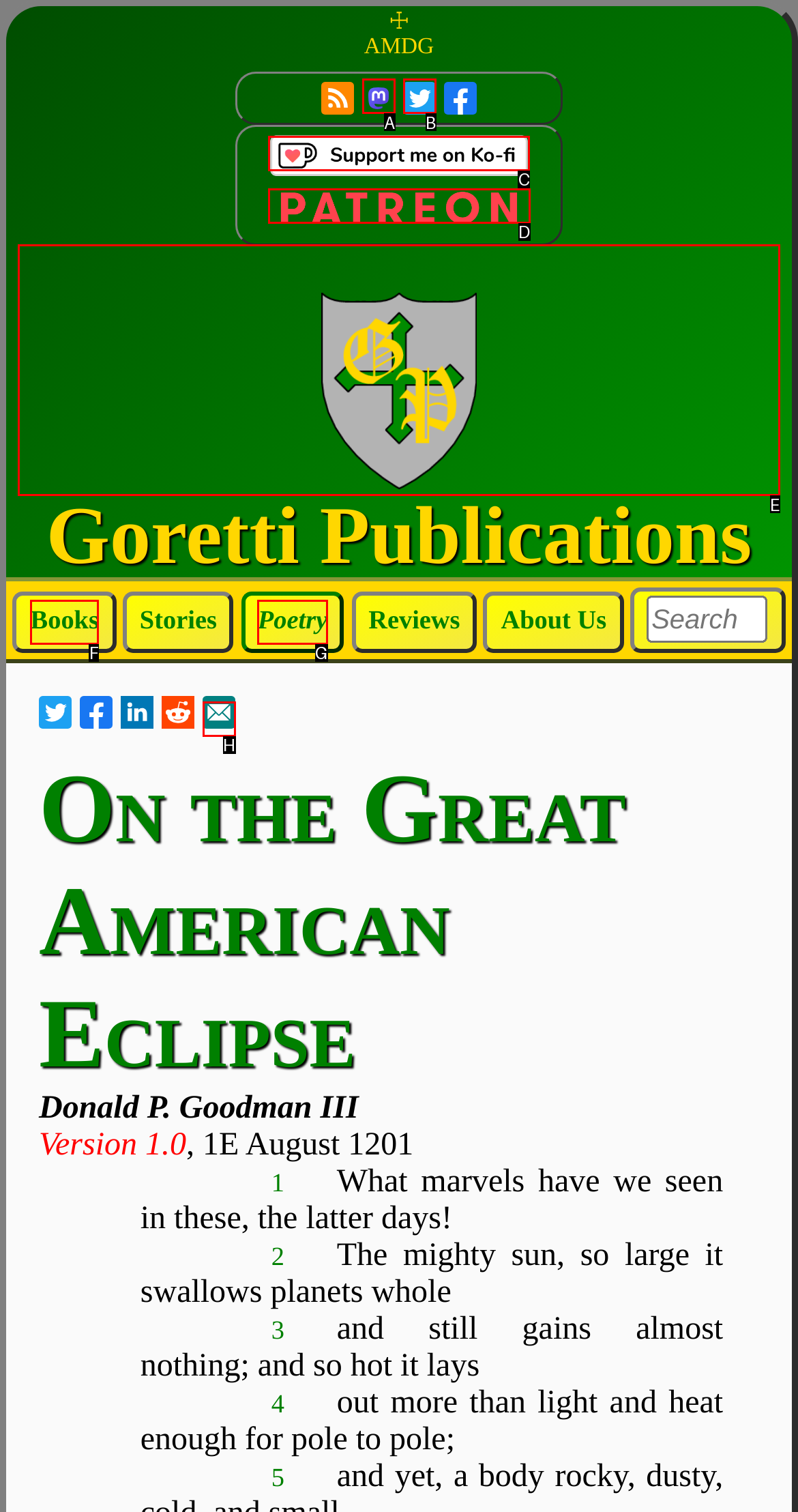Identify the correct UI element to click for this instruction: Support us on Ko-Fi!
Respond with the appropriate option's letter from the provided choices directly.

C